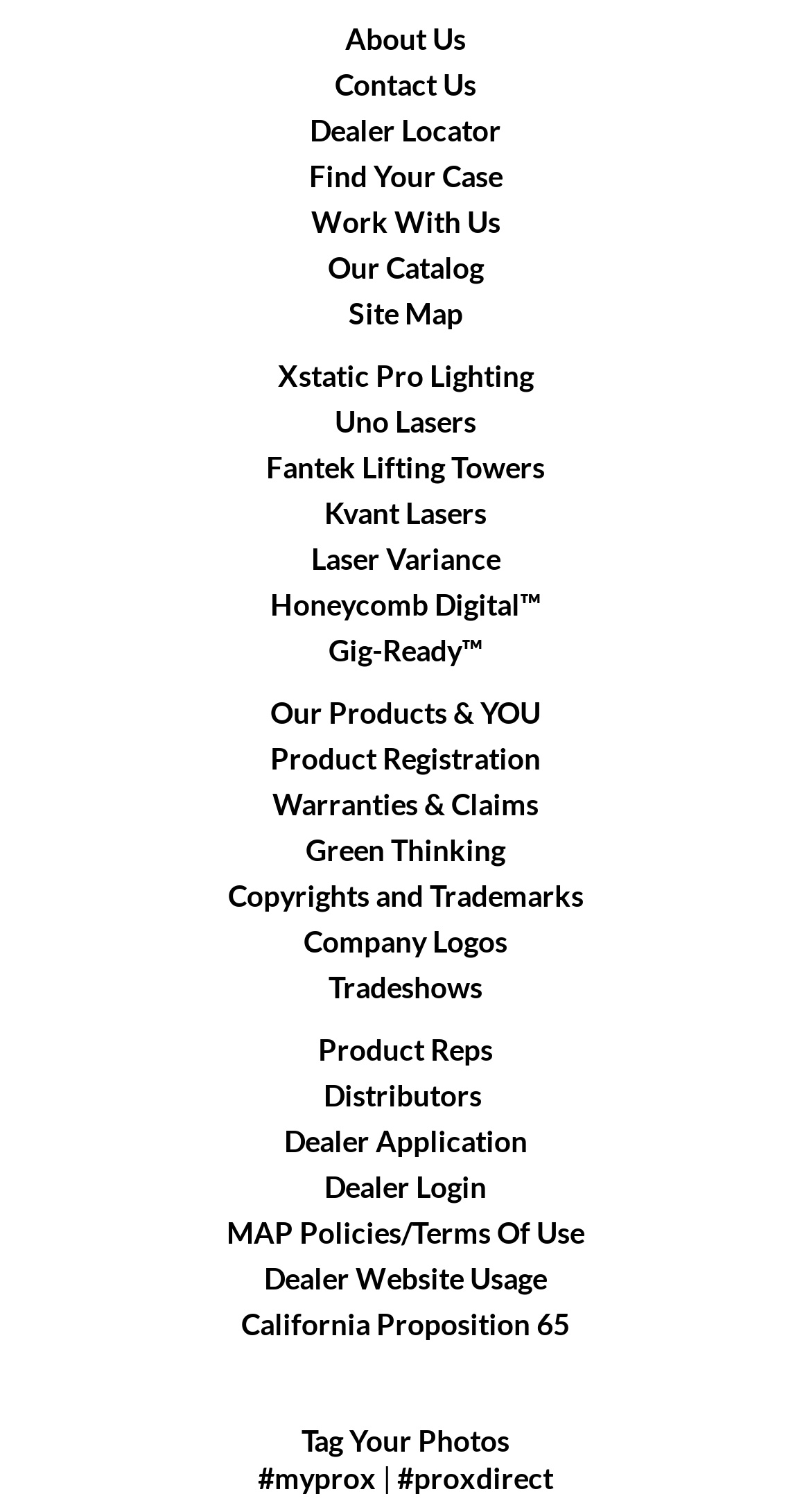Find the bounding box coordinates of the element I should click to carry out the following instruction: "View Dealer Application".

[0.35, 0.742, 0.65, 0.766]